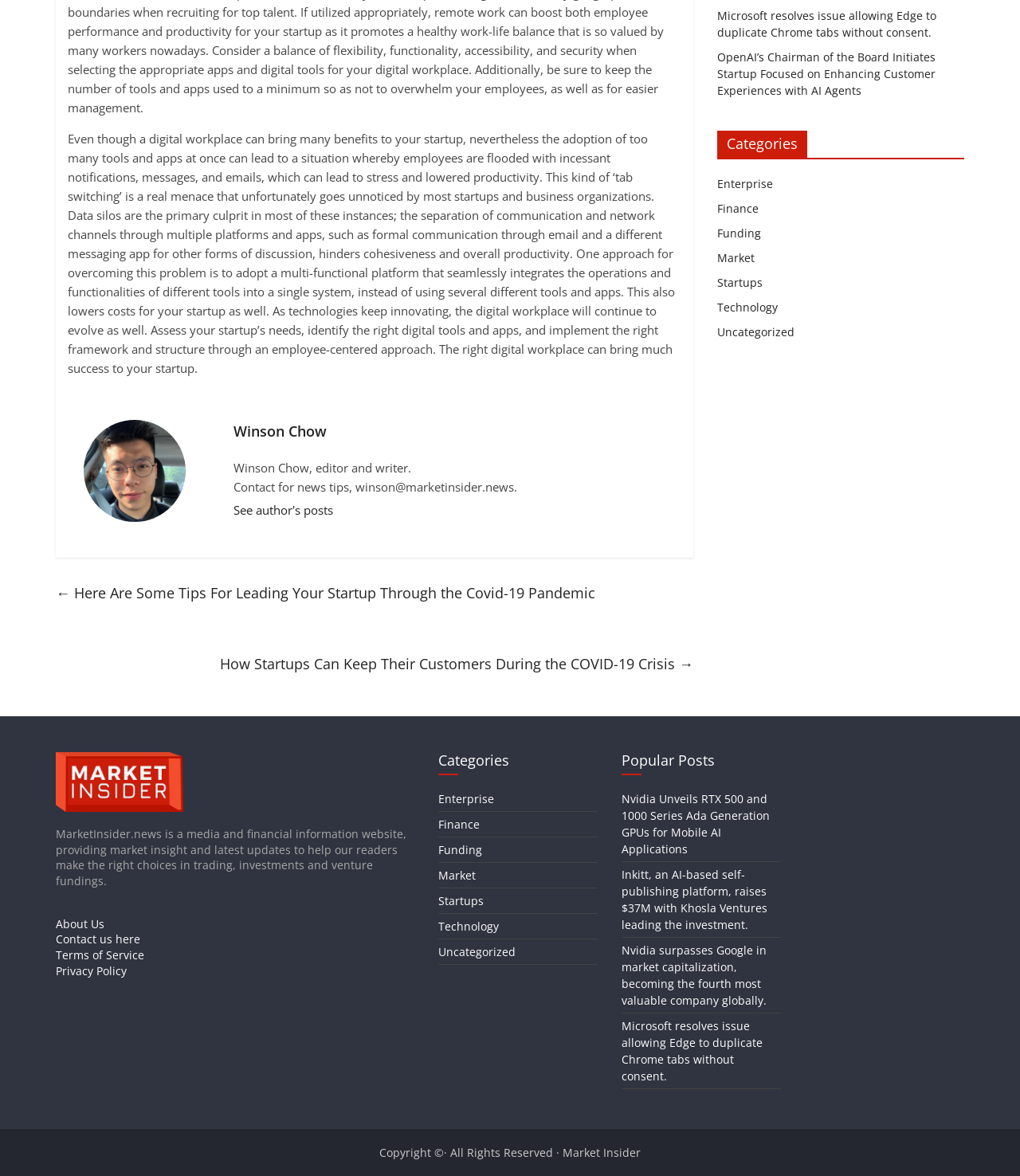Please identify the coordinates of the bounding box for the clickable region that will accomplish this instruction: "Read the popular post about Nvidia's RTX 500 and 1000 Series".

[0.609, 0.672, 0.755, 0.728]